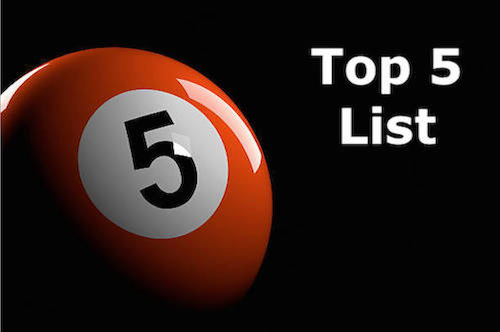Describe every aspect of the image in detail.

The image features a striking design that prominently displays a bright red billiard ball with the number "5" on it, symbolizing a top-five ranking or list. The ball is set against a sleek black background, creating a dramatic contrast that draws the viewer’s attention. Next to the billiard ball, the text "Top 5 List" is rendered in bold, modern typography, suggesting a structured and organized theme. This visual serves as an engaging introduction to a discussion or article about unique study habits, providing an inviting and energetic way to present important tips for effective learning.